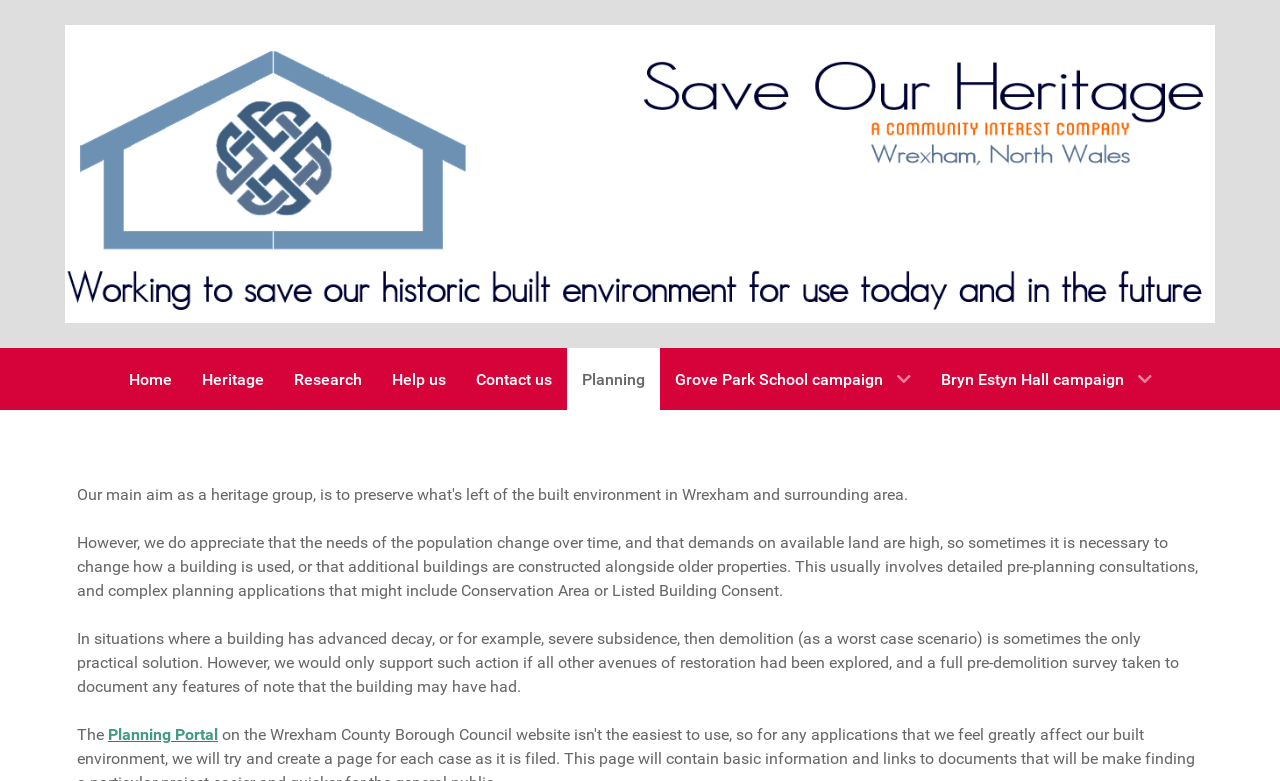Please determine the bounding box coordinates of the section I need to click to accomplish this instruction: "Explore Planning Portal".

[0.084, 0.929, 0.17, 0.953]